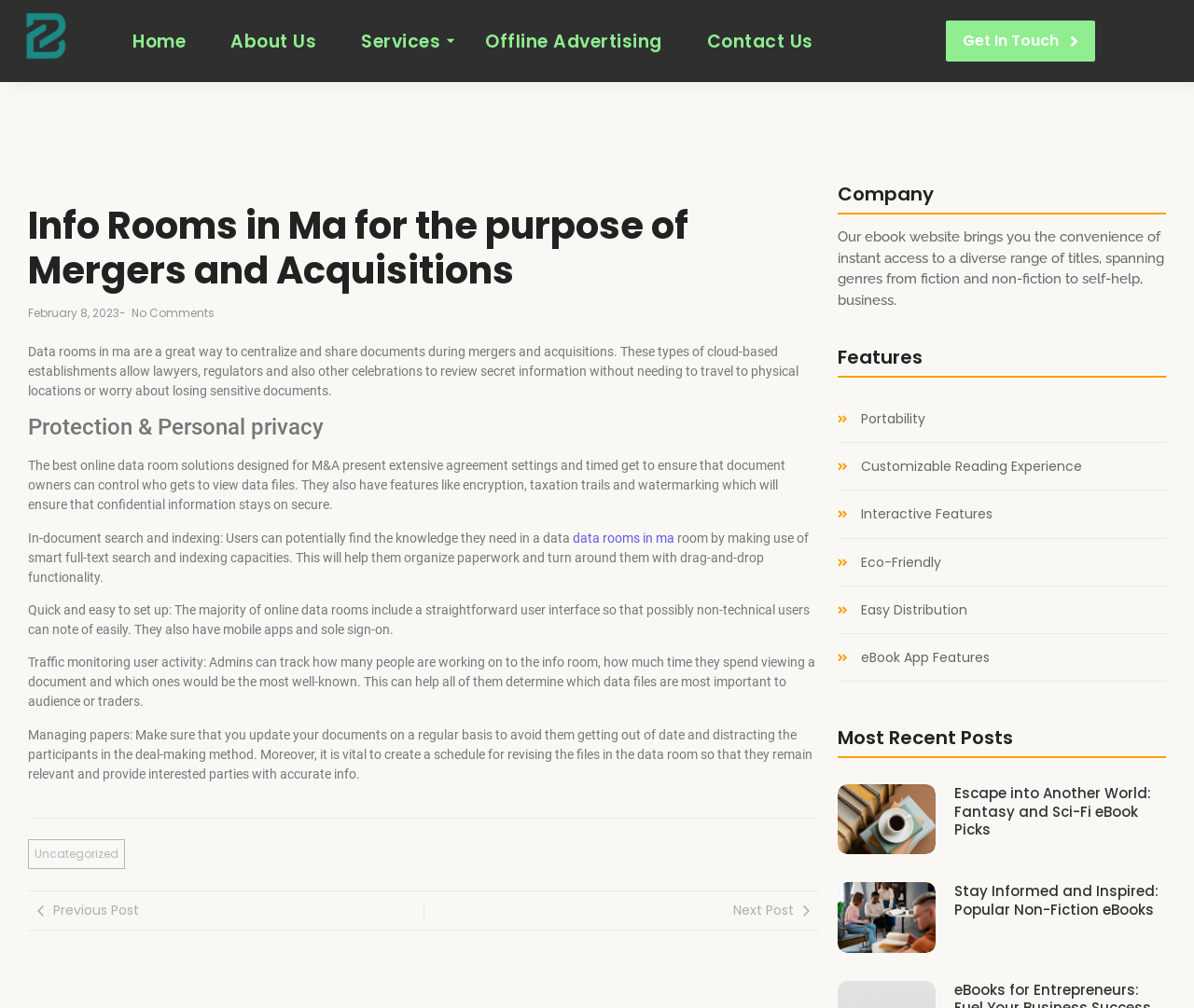What features do online data room solutions provide for M&A?
Look at the image and answer with only one word or phrase.

Extensive agreement settings and timed access